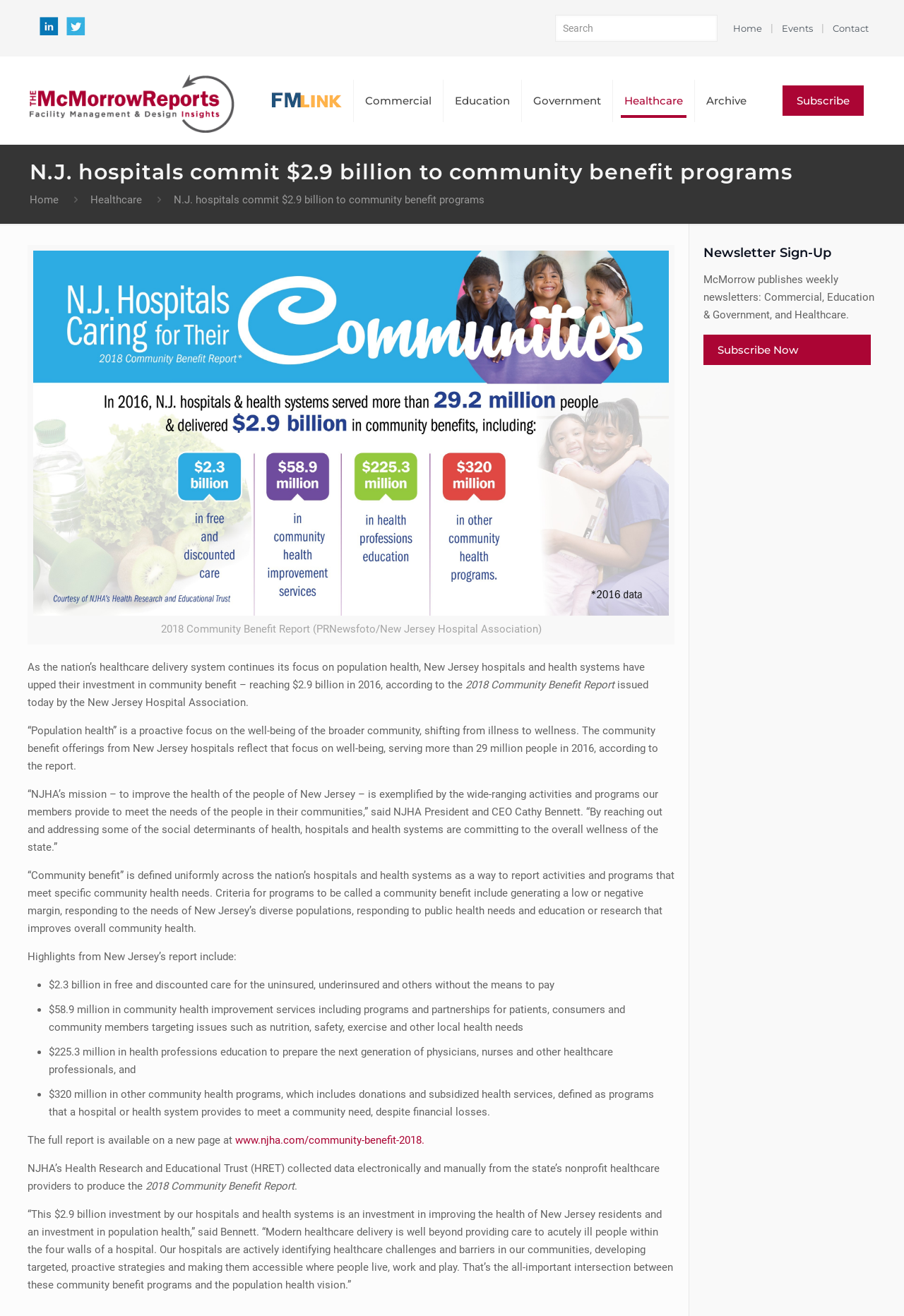Determine the coordinates of the bounding box for the clickable area needed to execute this instruction: "Subscribe to newsletter".

[0.865, 0.065, 0.955, 0.088]